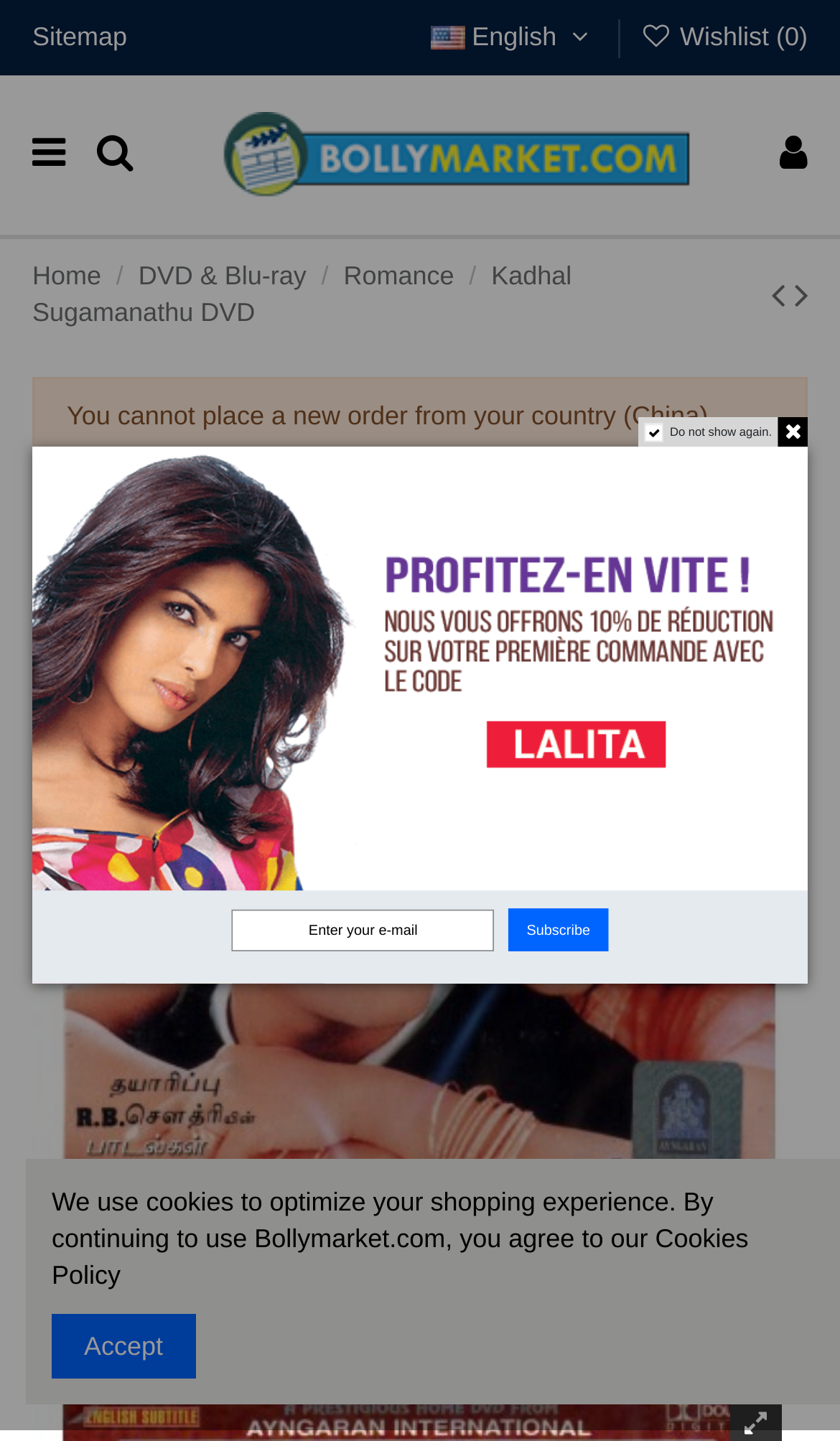Based on the element description, predict the bounding box coordinates (top-left x, top-left y, bottom-right x, bottom-right y) for the UI element in the screenshot: English

[0.512, 0.015, 0.711, 0.035]